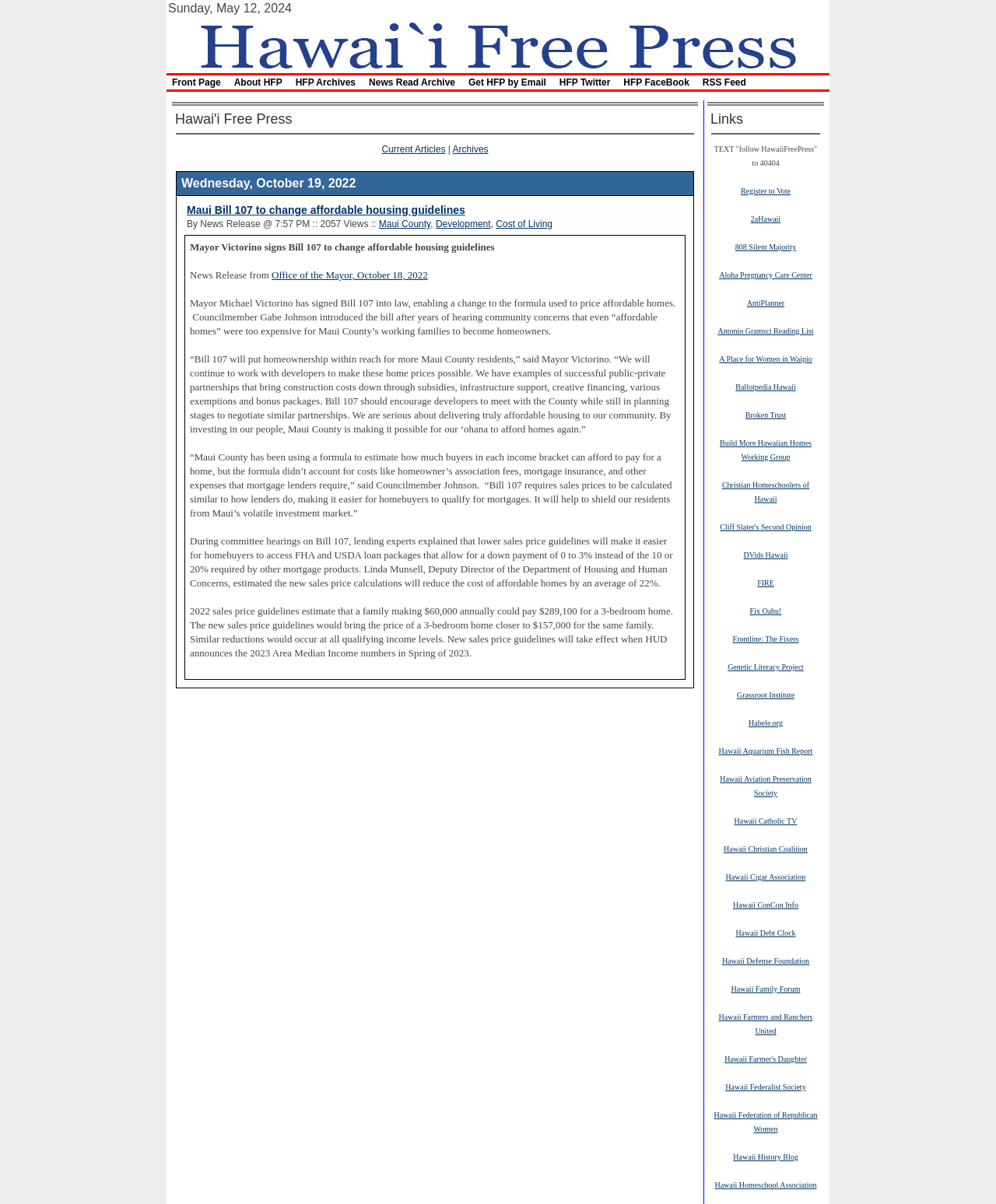What is the new price of a 3-bedroom home for a family making $60,000 annually?
We need a detailed and exhaustive answer to the question. Please elaborate.

I found the answer by reading the text content of the webpage, specifically the sentence 'The new sales price guidelines would bring the price of a 3-bedroom home closer to $157,000 for the same family.'